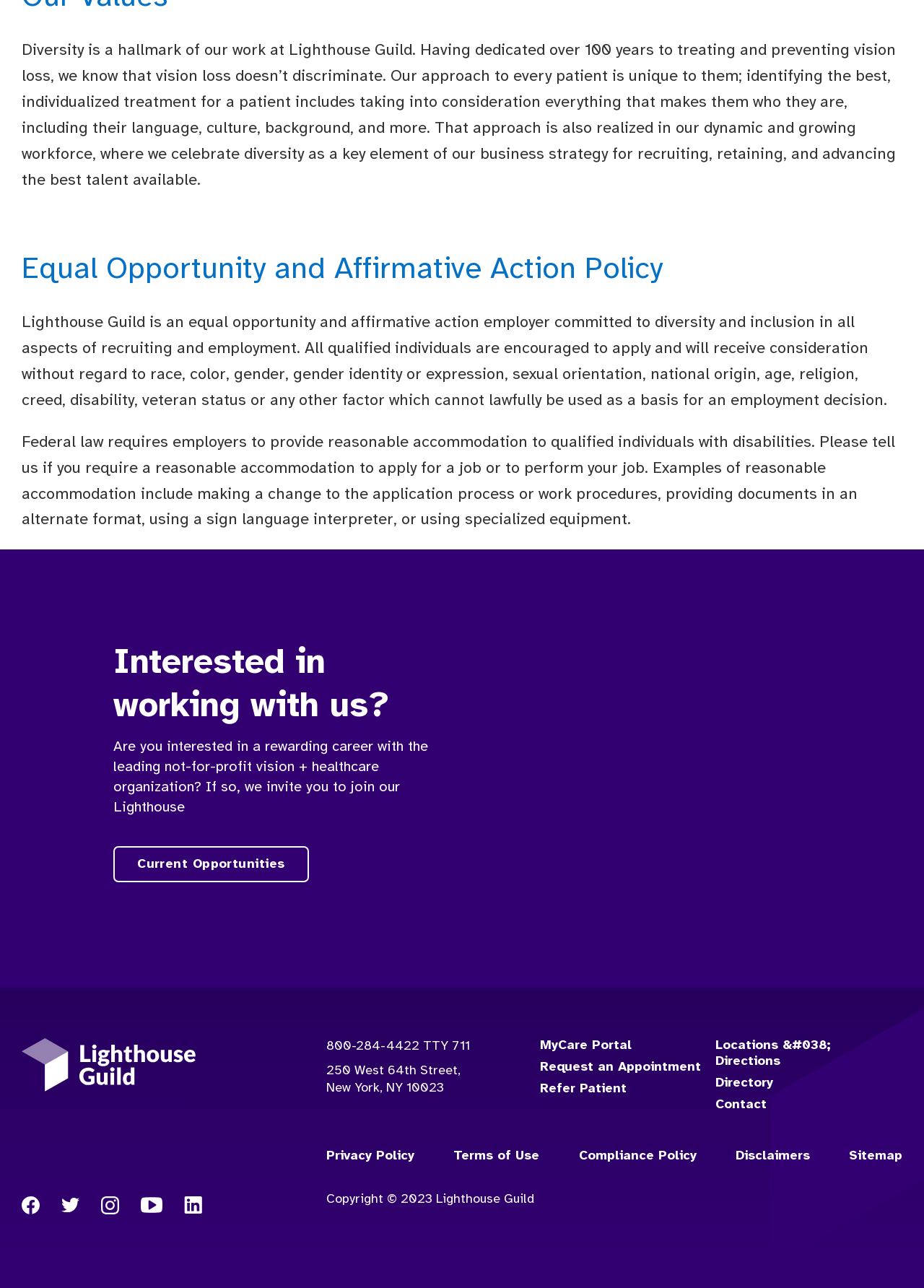What is the purpose of the organization?
Please provide a comprehensive answer to the question based on the webpage screenshot.

The purpose of the organization can be inferred from the StaticText element with the text 'Having dedicated over 100 years to treating and preventing vision loss...' which suggests that the organization is focused on treating and preventing vision loss.